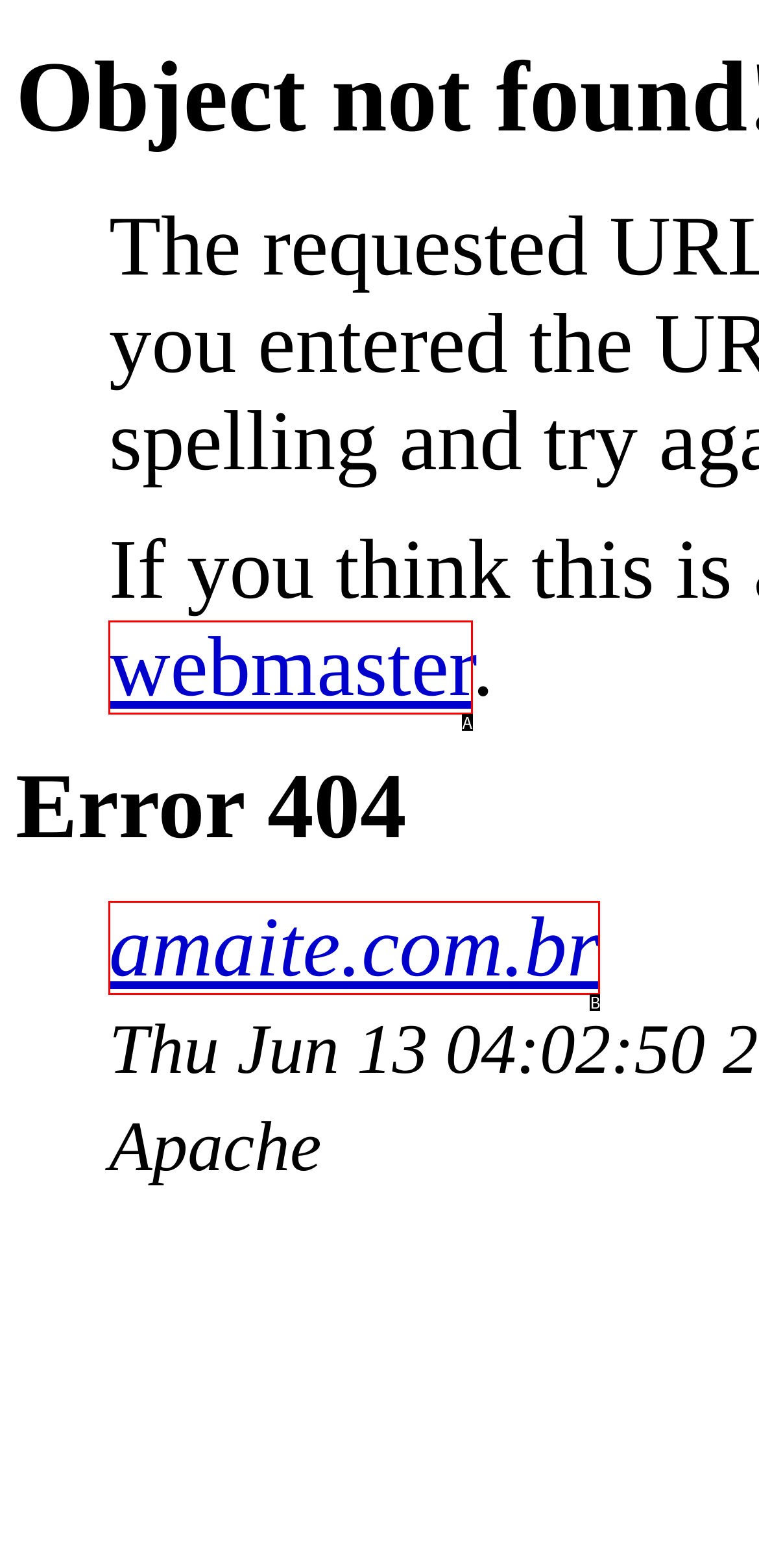Select the HTML element that best fits the description: amaite.com.br
Respond with the letter of the correct option from the choices given.

B